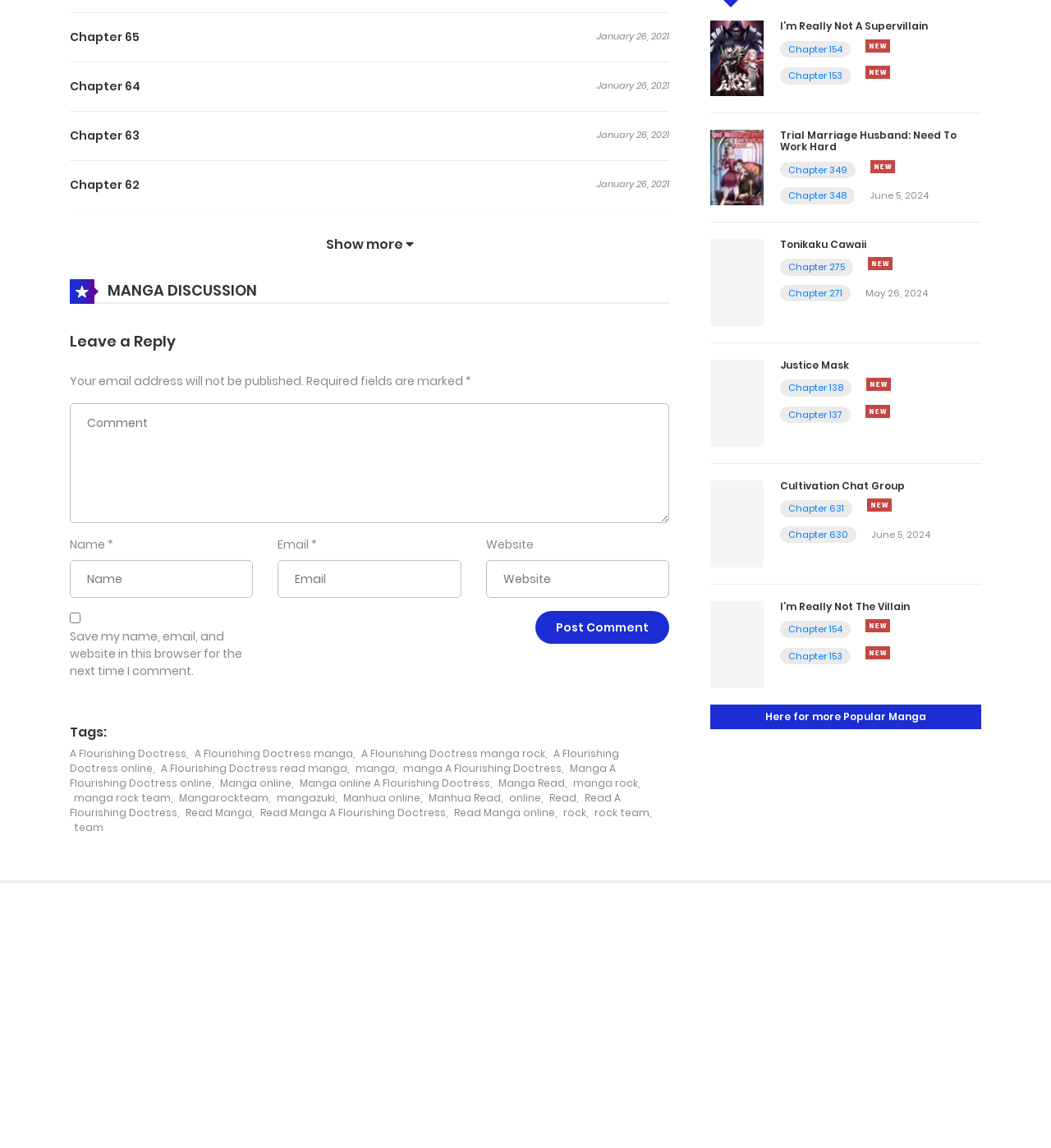How many chapter links are there on the page?
Using the image as a reference, give an elaborate response to the question.

I counted the number of link elements with text starting with 'Chapter' and found 25 of them.